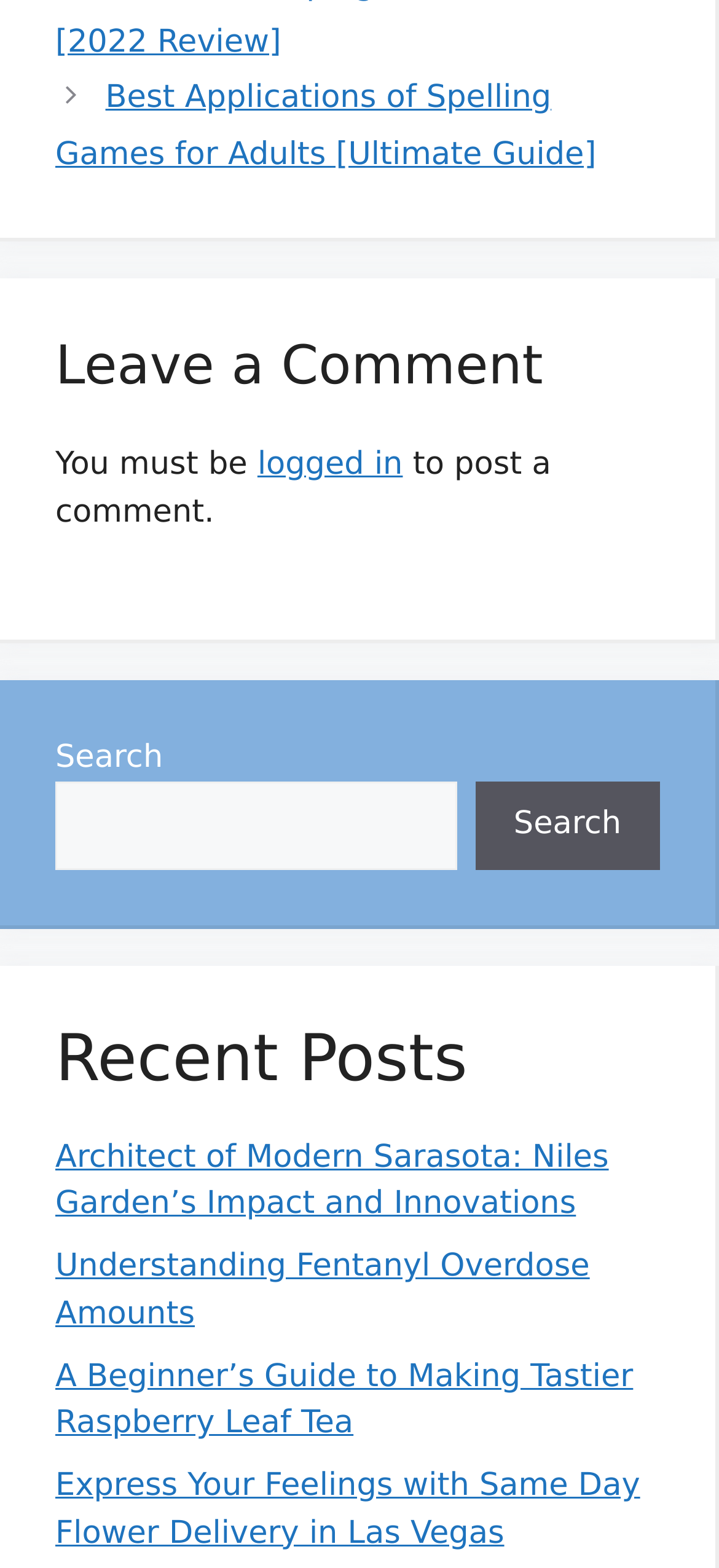Please determine the bounding box coordinates of the element's region to click in order to carry out the following instruction: "View recent changes". The coordinates should be four float numbers between 0 and 1, i.e., [left, top, right, bottom].

None